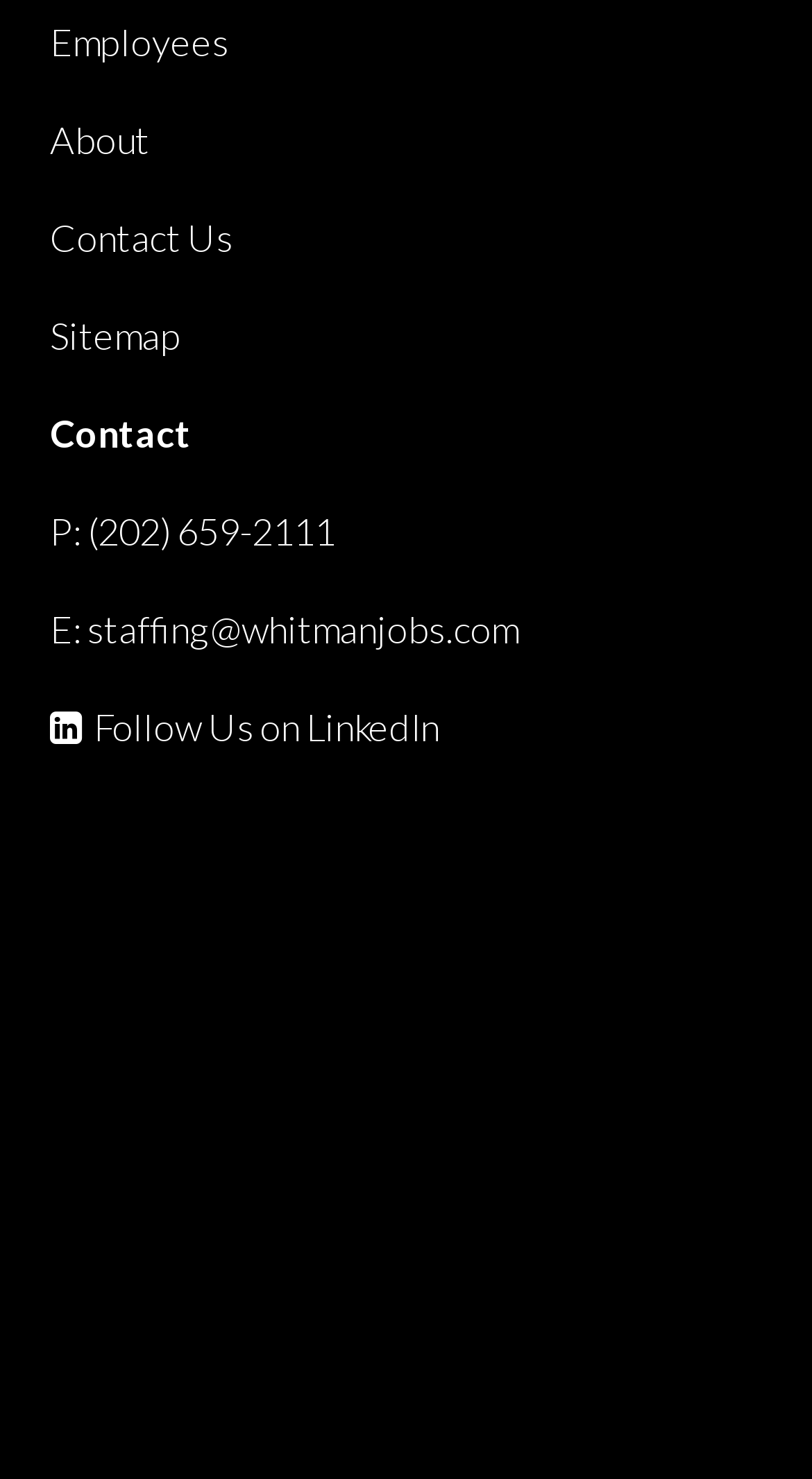Can you find the bounding box coordinates of the area I should click to execute the following instruction: "Call (202) 659-2111"?

[0.107, 0.343, 0.413, 0.374]